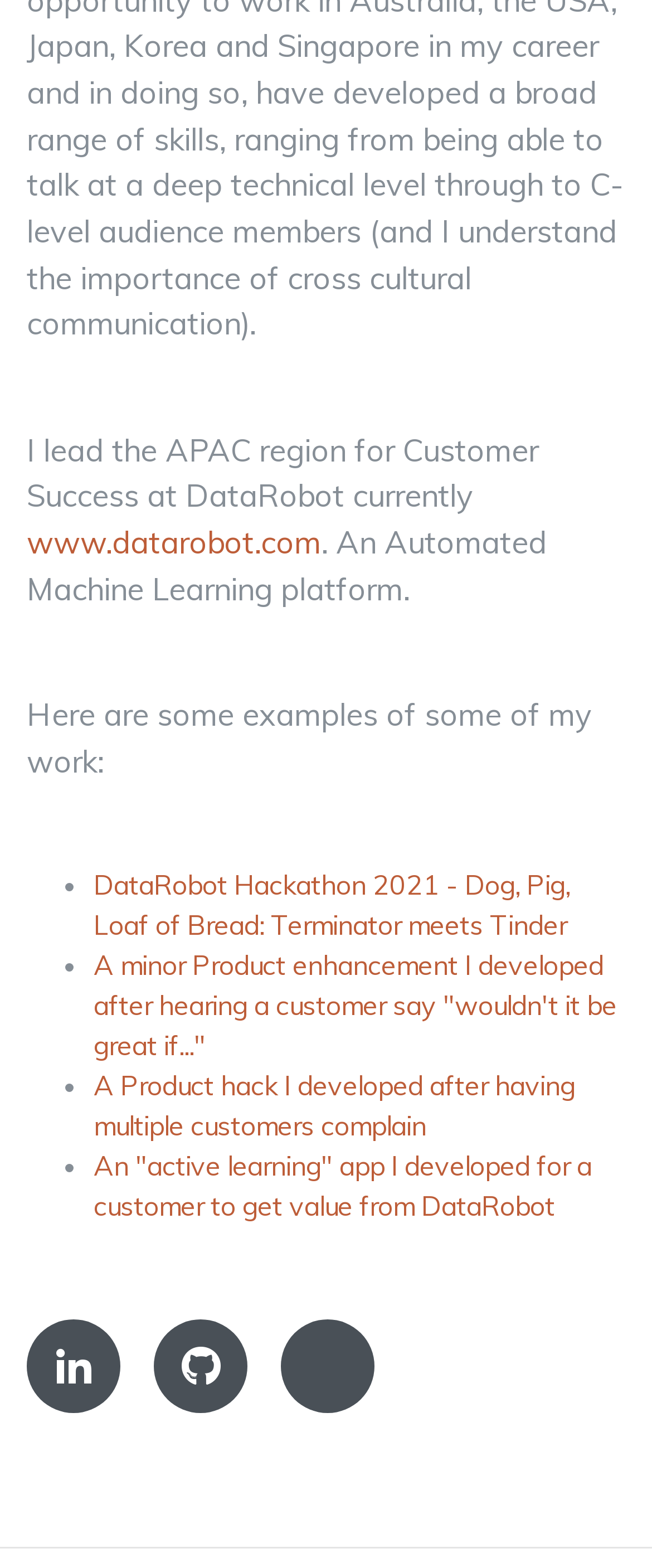Provide a brief response in the form of a single word or phrase:
Is there a horizontal separator at the bottom?

Yes